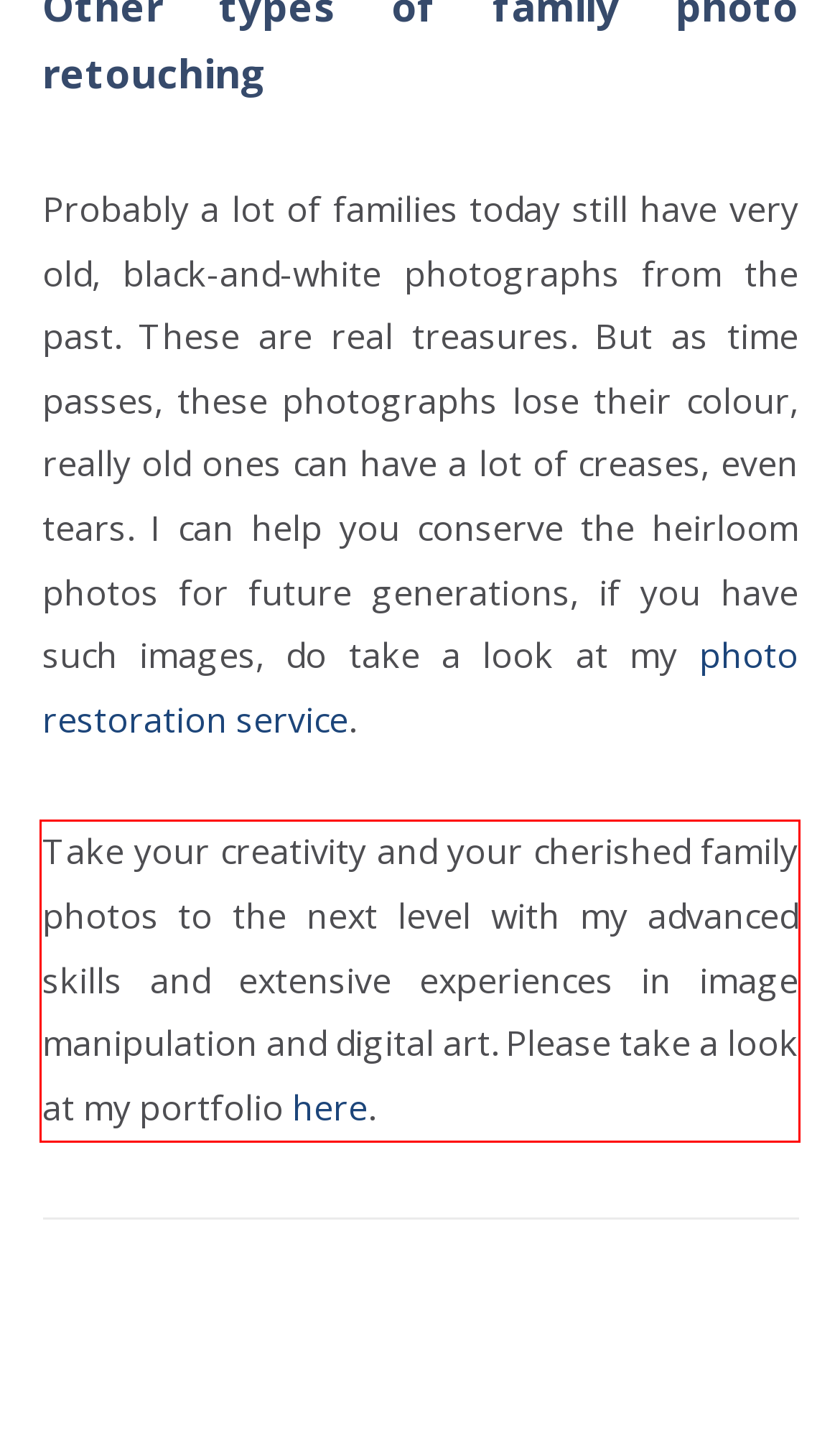The screenshot you have been given contains a UI element surrounded by a red rectangle. Use OCR to read and extract the text inside this red rectangle.

Take your creativity and your cherished family photos to the next level with my advanced skills and extensive experiences in image manipulation and digital art. Please take a look at my portfolio here.